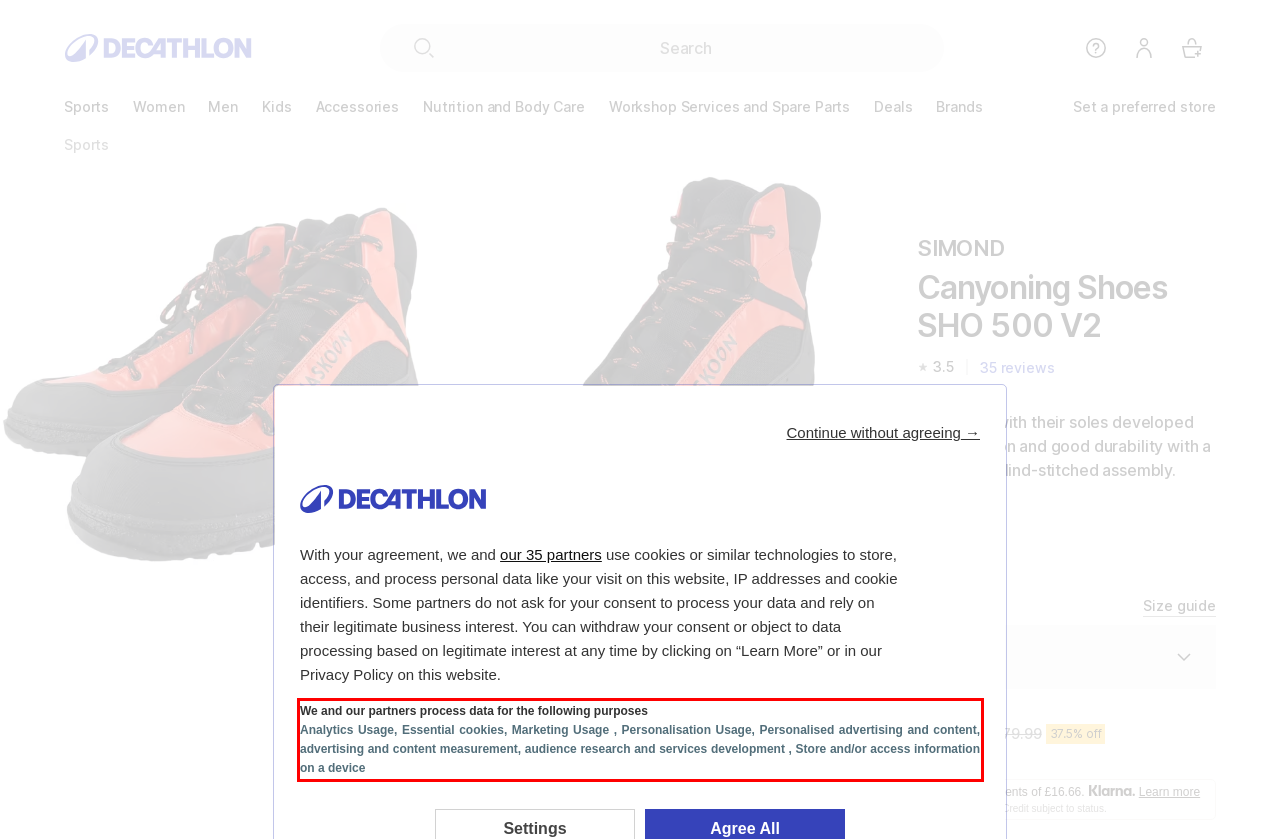Given a screenshot of a webpage with a red bounding box, please identify and retrieve the text inside the red rectangle.

We and our partners process data for the following purposes Analytics Usage, Essential cookies, Marketing Usage , Personalisation Usage, Personalised advertising and content, advertising and content measurement, audience research and services development , Store and/or access information on a device